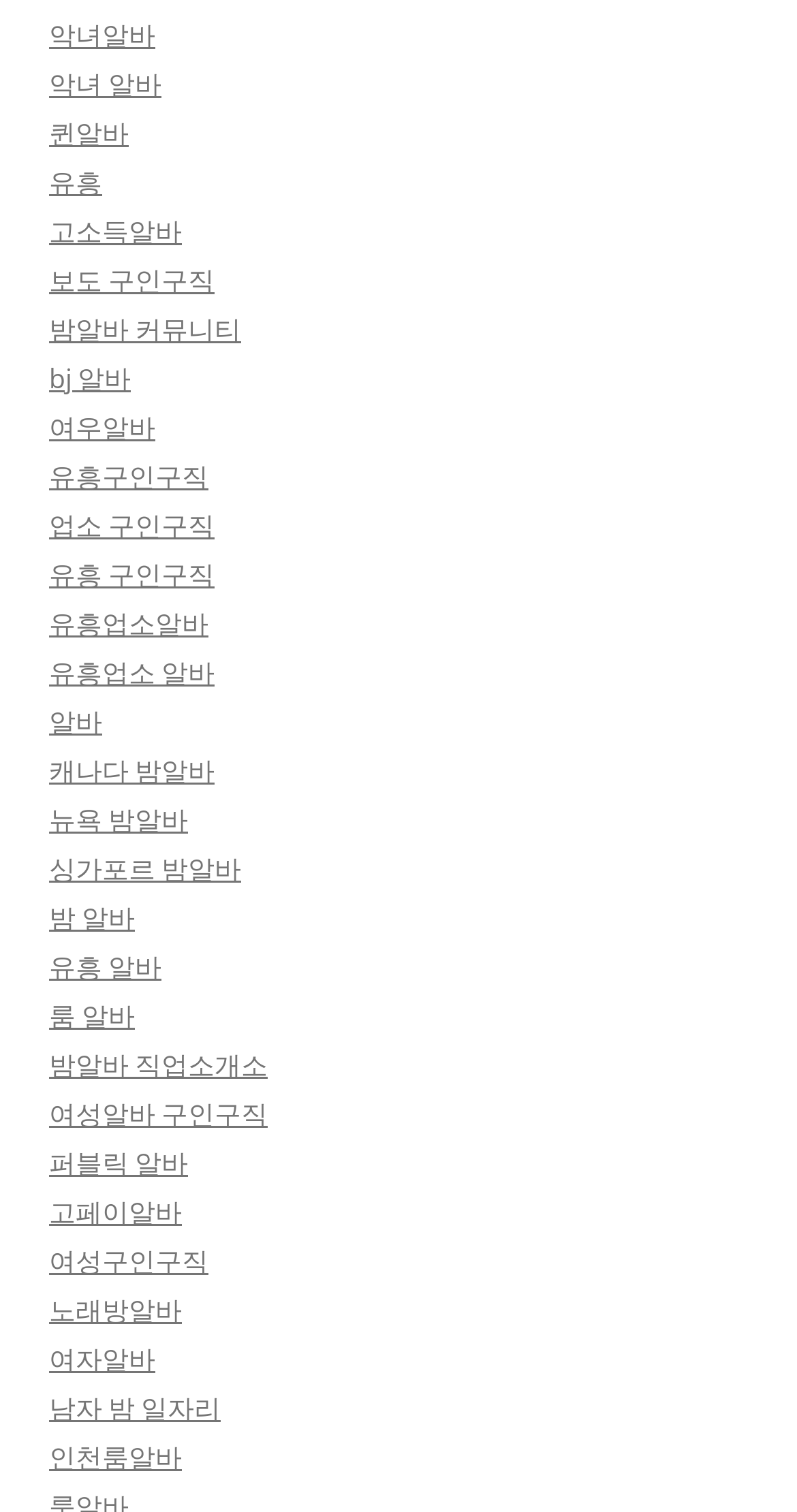Provide the bounding box coordinates of the area you need to click to execute the following instruction: "Browse 여우알바 listings".

[0.062, 0.27, 0.195, 0.294]